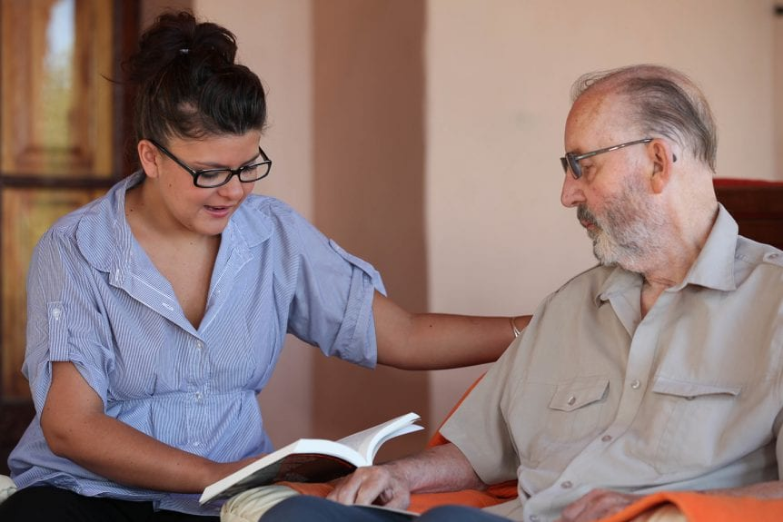Please respond to the question using a single word or phrase:
What is the atmosphere of the setting?

Peaceful